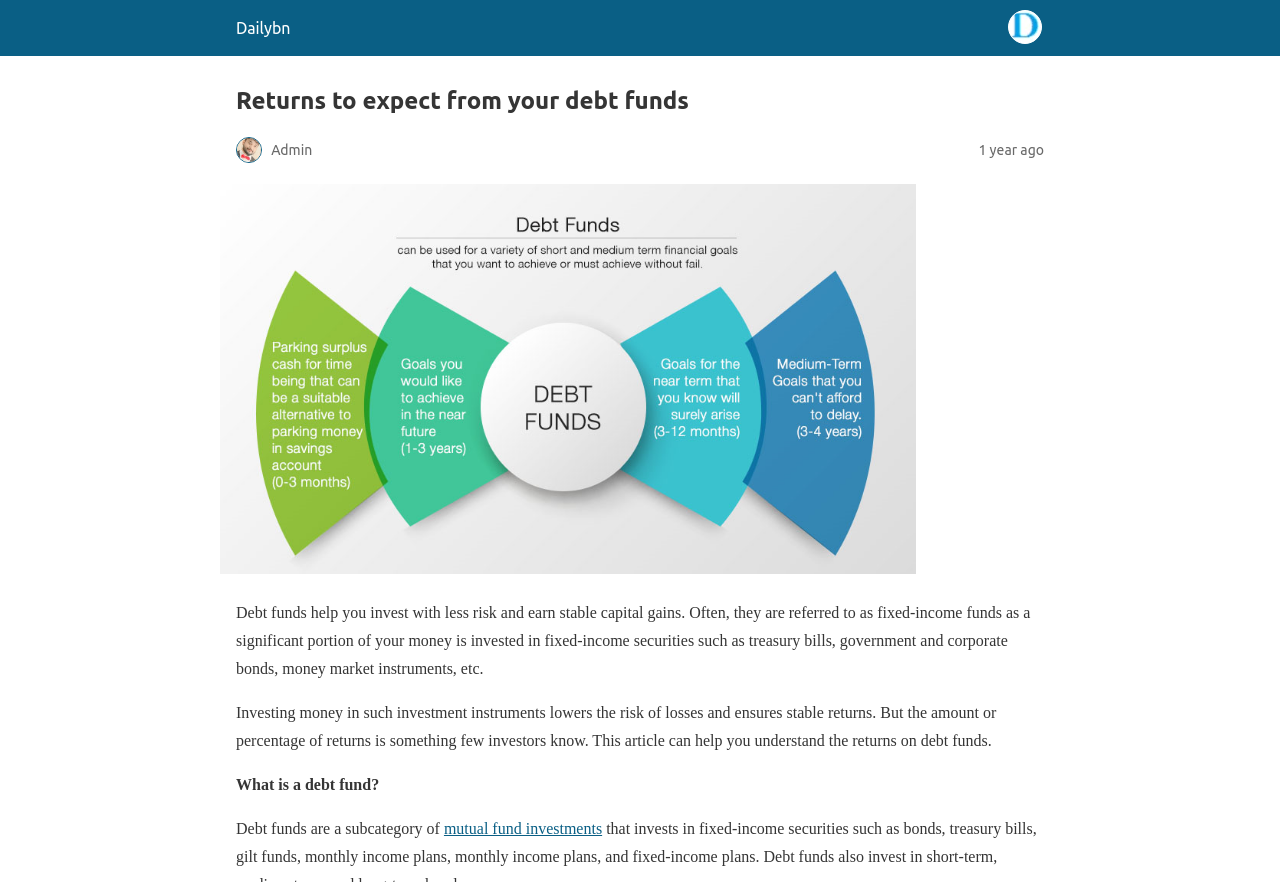What is the category of mutual fund investments that debt funds belong to?
Refer to the image and provide a one-word or short phrase answer.

A subcategory